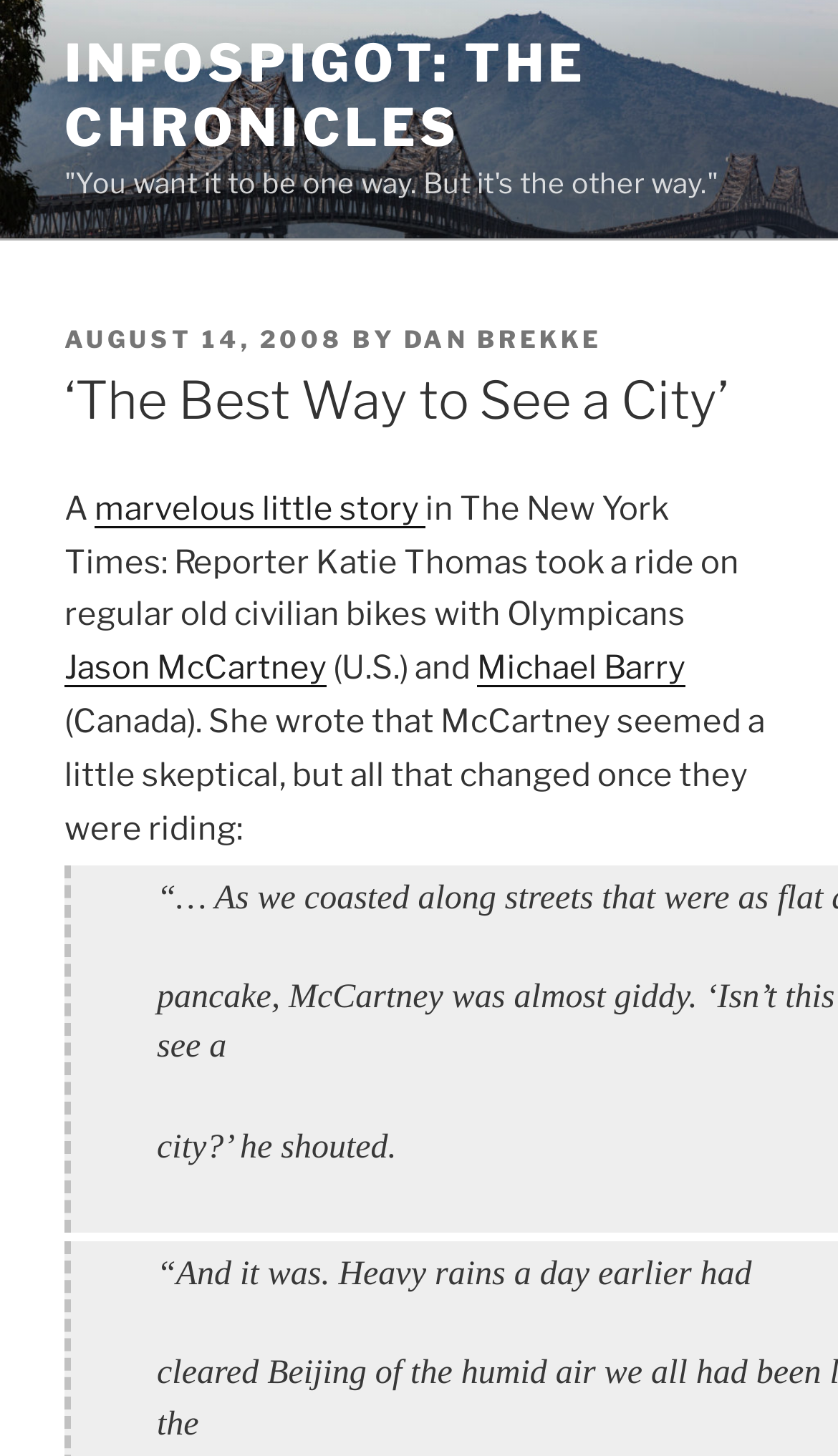Who is the author of the webpage?
Please use the image to provide a one-word or short phrase answer.

DAN BREKKE